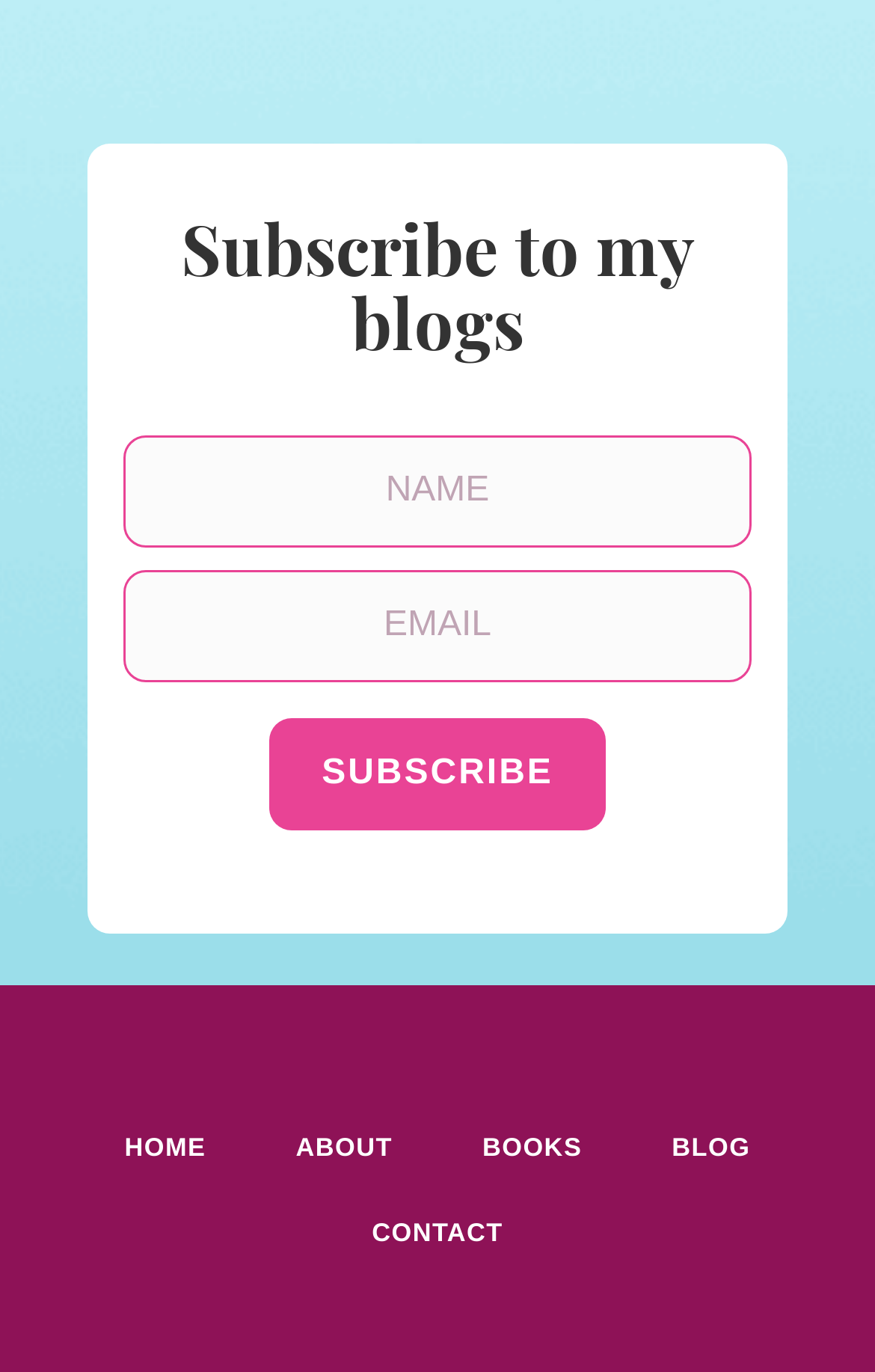Predict the bounding box for the UI component with the following description: "aria-describedby="nf-error-2" name="email" placeholder="EMAIL"".

[0.14, 0.416, 0.86, 0.498]